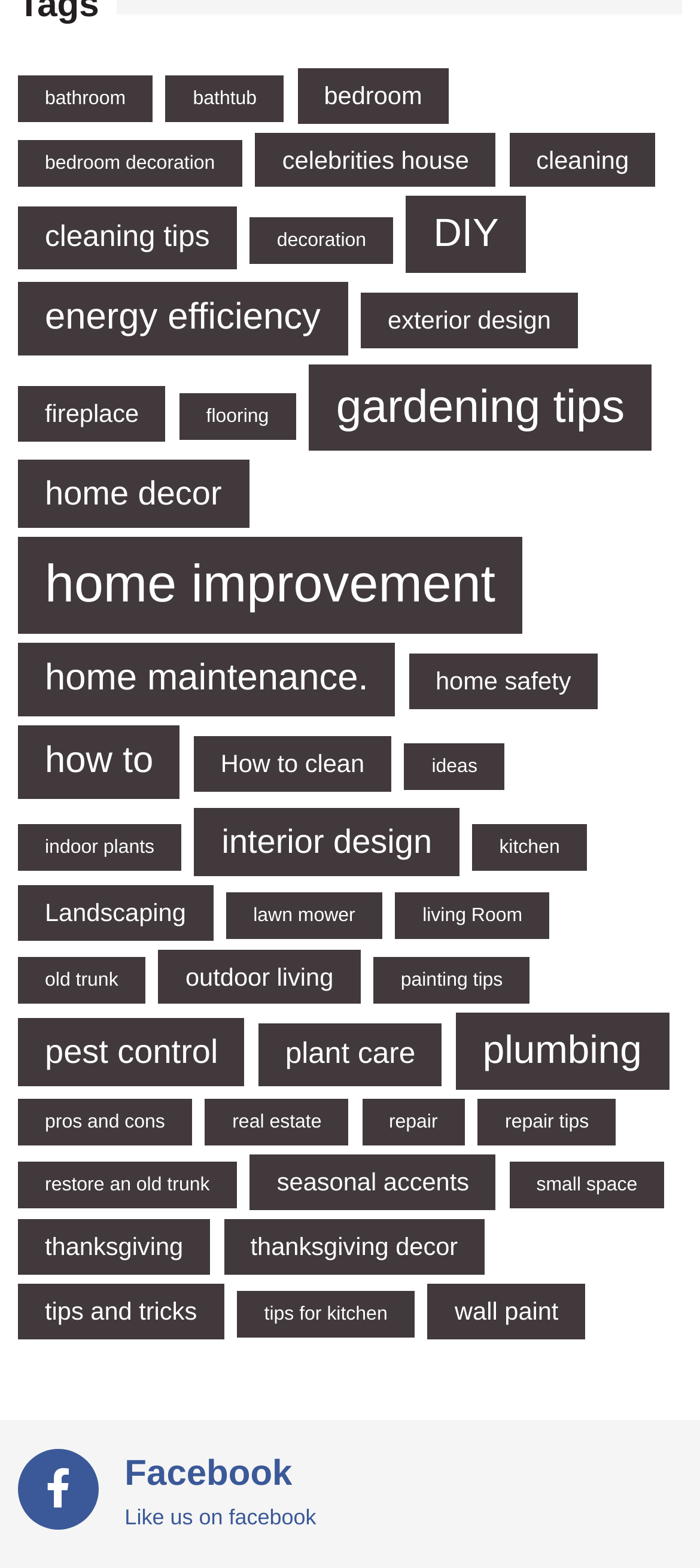Specify the bounding box coordinates of the region I need to click to perform the following instruction: "Like us on Facebook". The coordinates must be four float numbers in the range of 0 to 1, i.e., [left, top, right, bottom].

[0.026, 0.94, 0.934, 0.959]